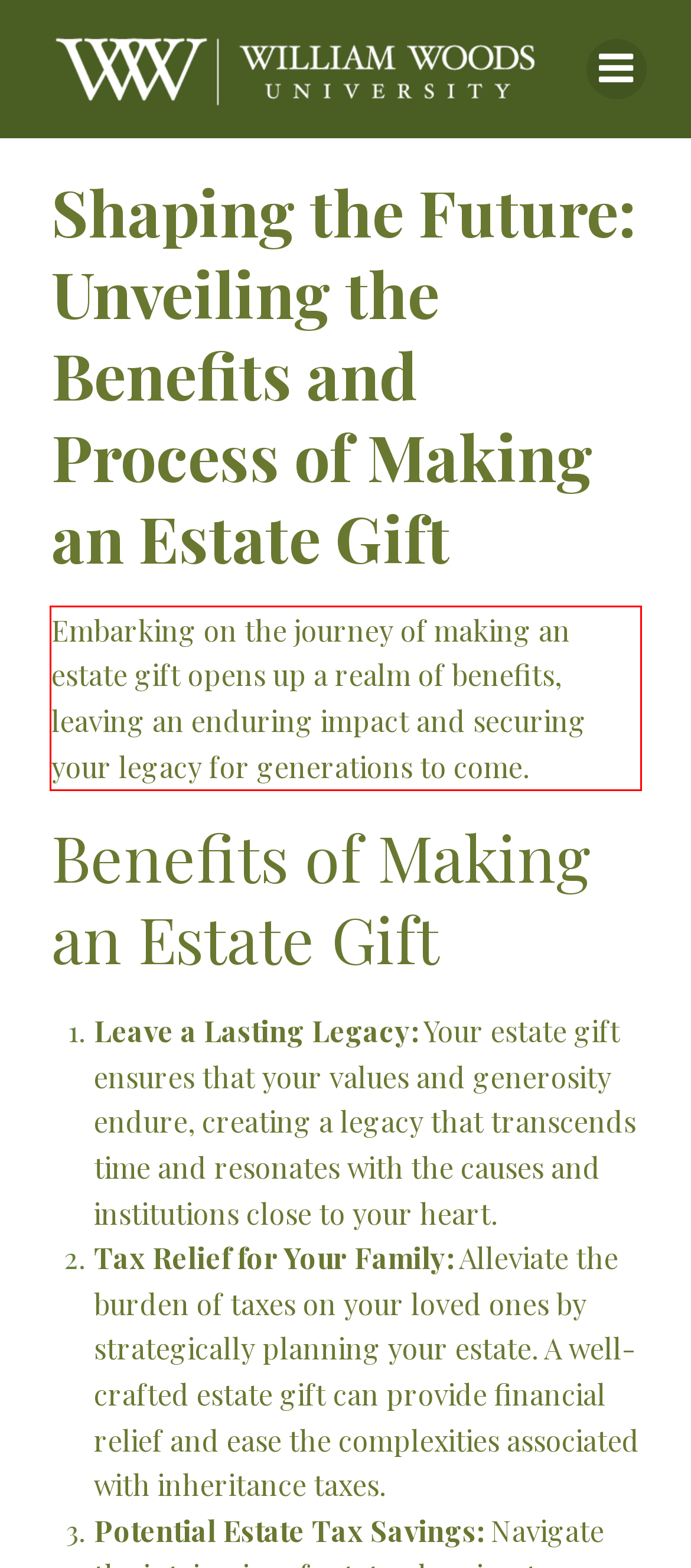Observe the screenshot of the webpage that includes a red rectangle bounding box. Conduct OCR on the content inside this red bounding box and generate the text.

Embarking on the journey of making an estate gift opens up a realm of benefits, leaving an enduring impact and securing your legacy for generations to come.